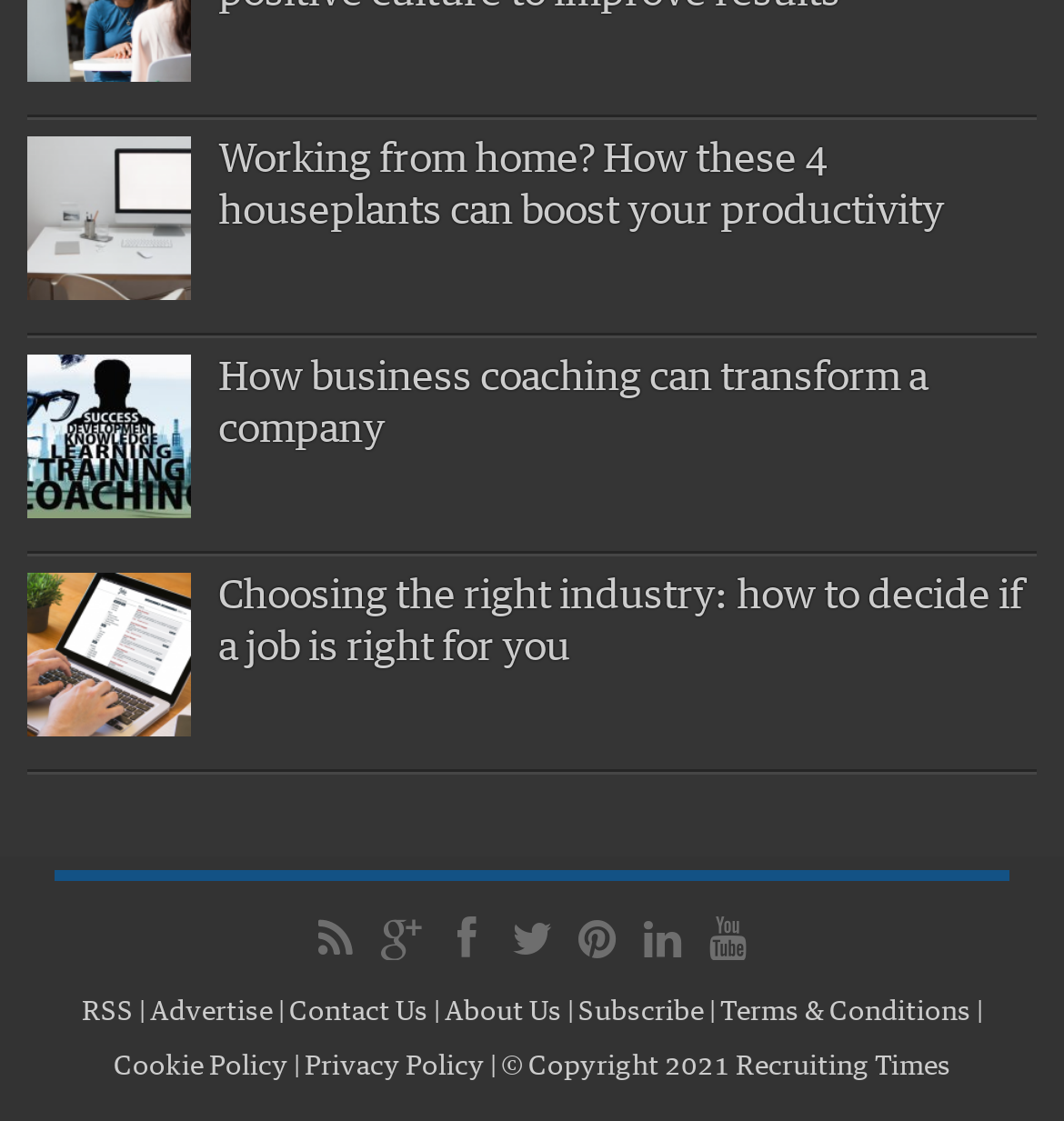Provide a brief response to the question using a single word or phrase: 
What is the theme of the third article?

Job searching